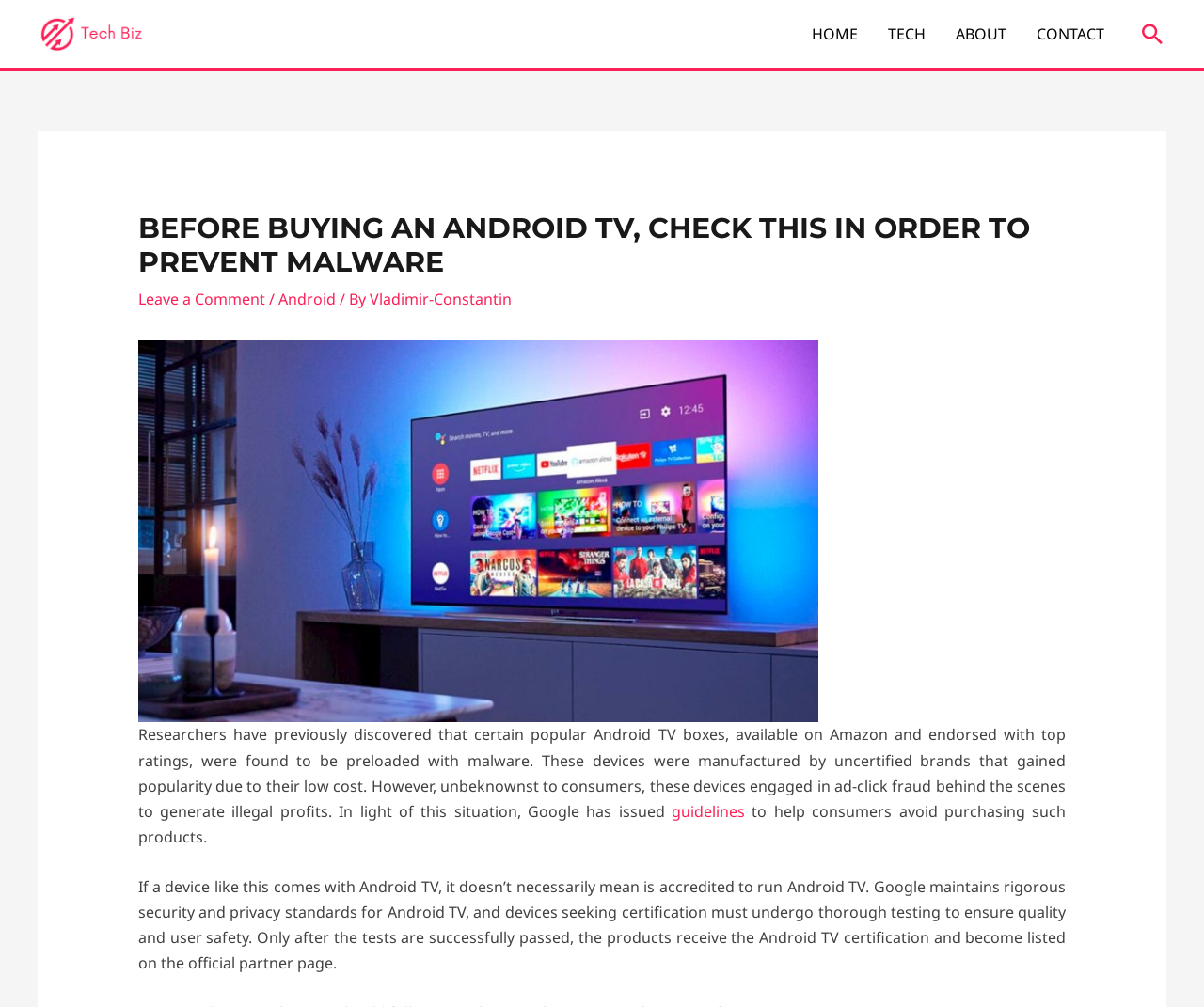Please determine the bounding box coordinates of the element to click in order to execute the following instruction: "Leave a Comment". The coordinates should be four float numbers between 0 and 1, specified as [left, top, right, bottom].

[0.115, 0.286, 0.22, 0.307]